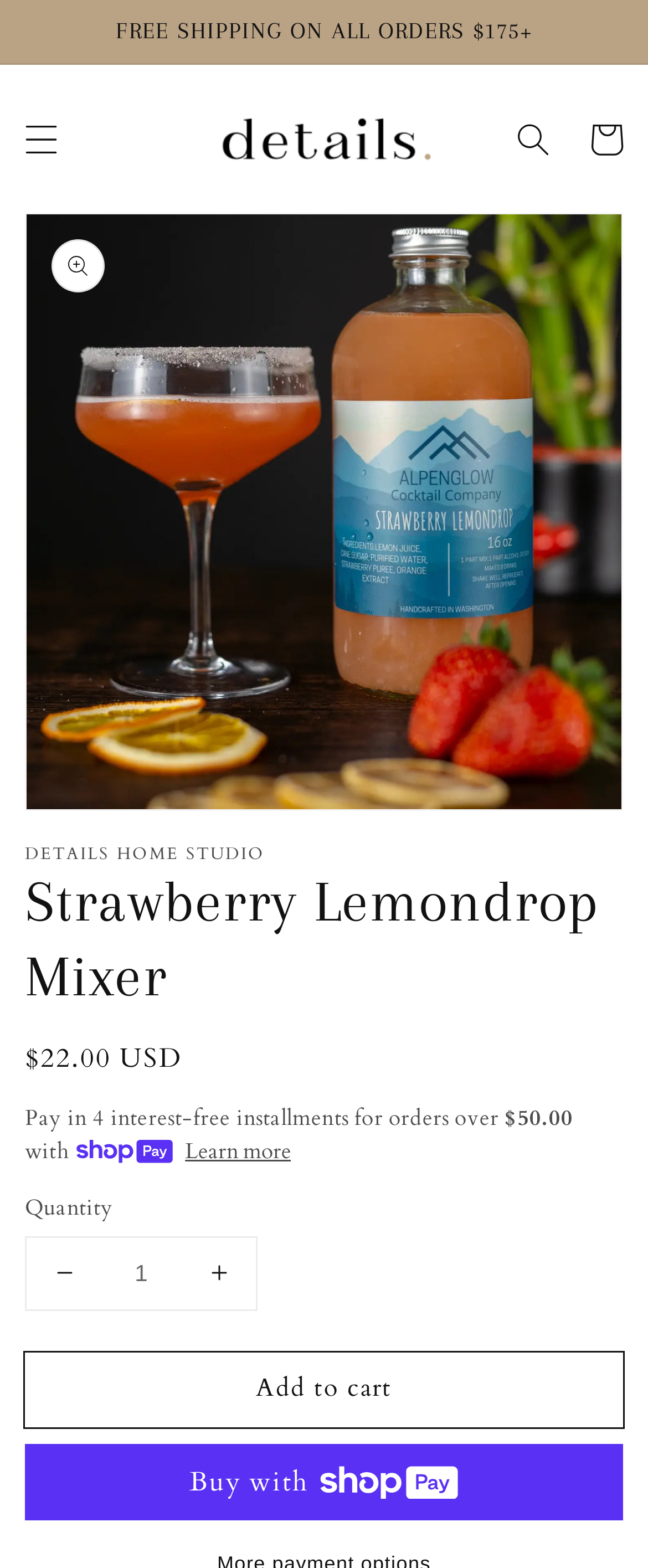Review the image closely and give a comprehensive answer to the question: What payment method is offered for interest-free installments?

I determined the answer by analyzing the static text and image elements on the webpage, specifically the ones that mention 'Pay in 4 interest-free installments' and display the 'Shop Pay' logo.